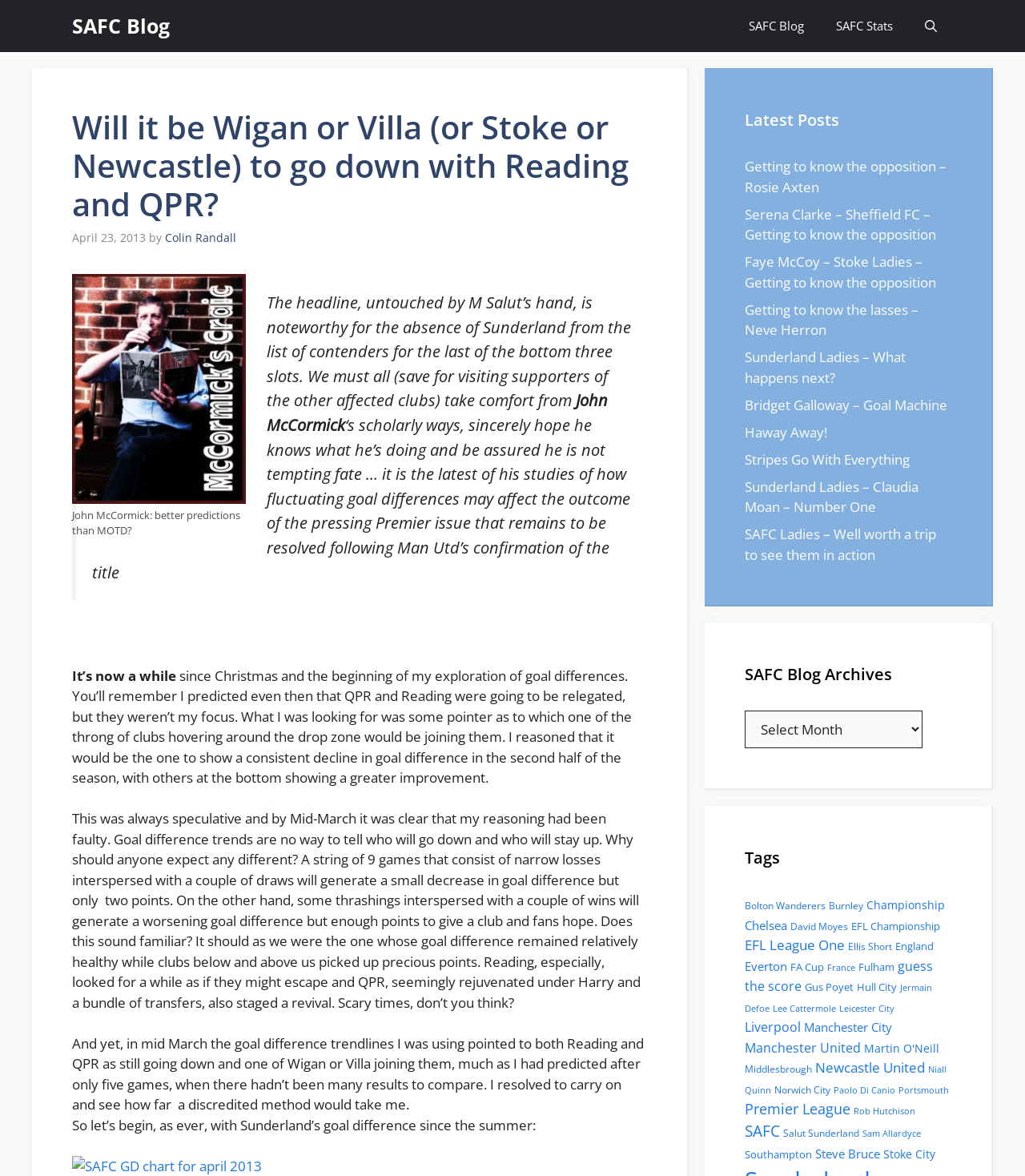Provide the bounding box coordinates of the area you need to click to execute the following instruction: "Read the latest post titled Will it be Wigan or Villa".

[0.07, 0.092, 0.631, 0.19]